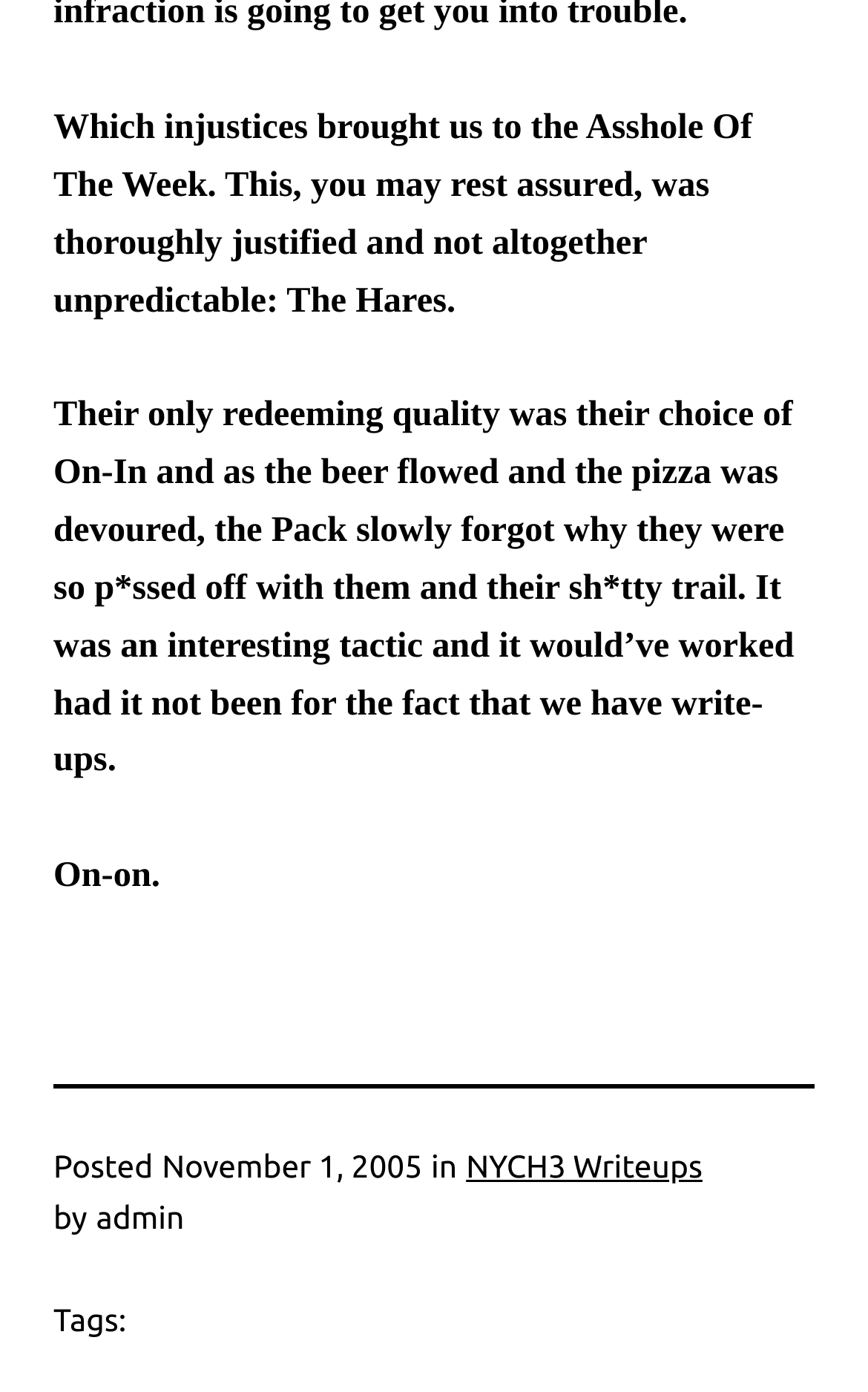Please provide a comprehensive response to the question below by analyzing the image: 
What is the last word of the first paragraph?

I found the last word of the first paragraph by looking at the static text element with the text 'This, you may rest assured, was thoroughly justified and not altogether unpredictable: The Hares.' and identifying the last word as 'Hares'.